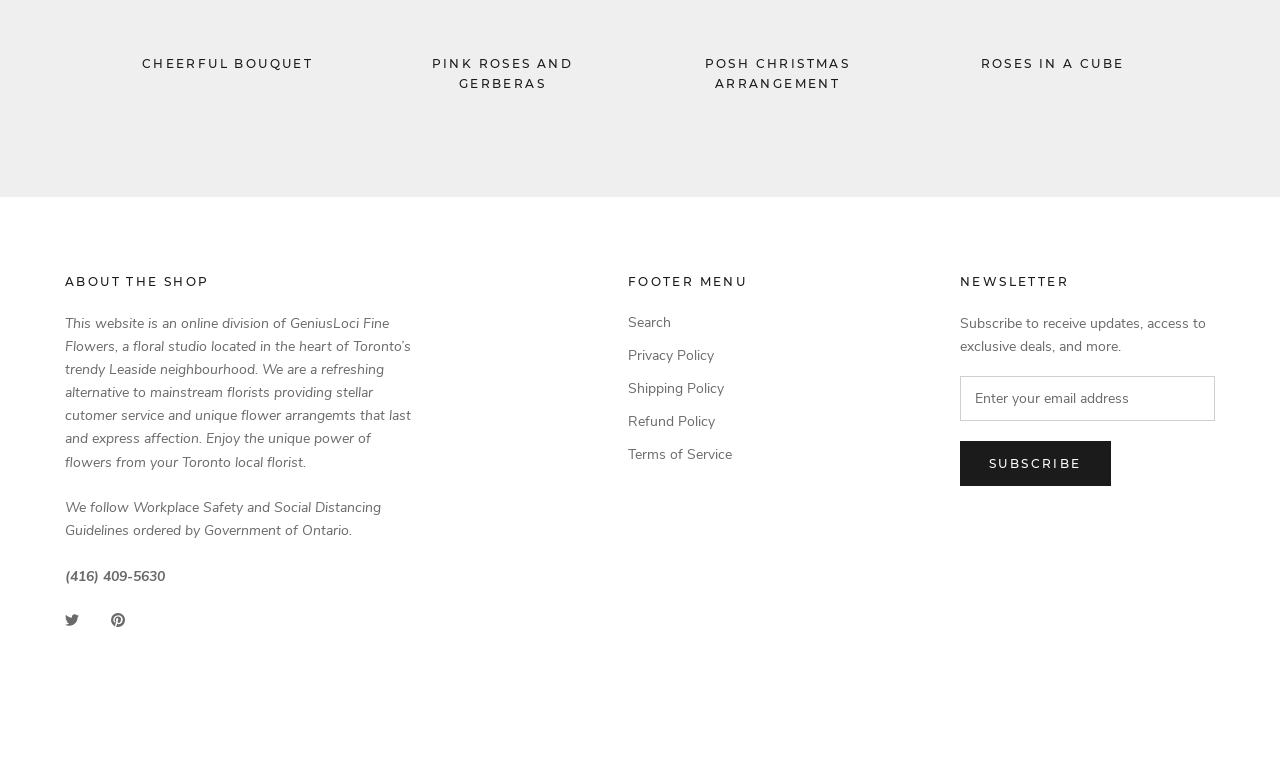Kindly determine the bounding box coordinates for the clickable area to achieve the given instruction: "Click the 'SEARCH' link".

None